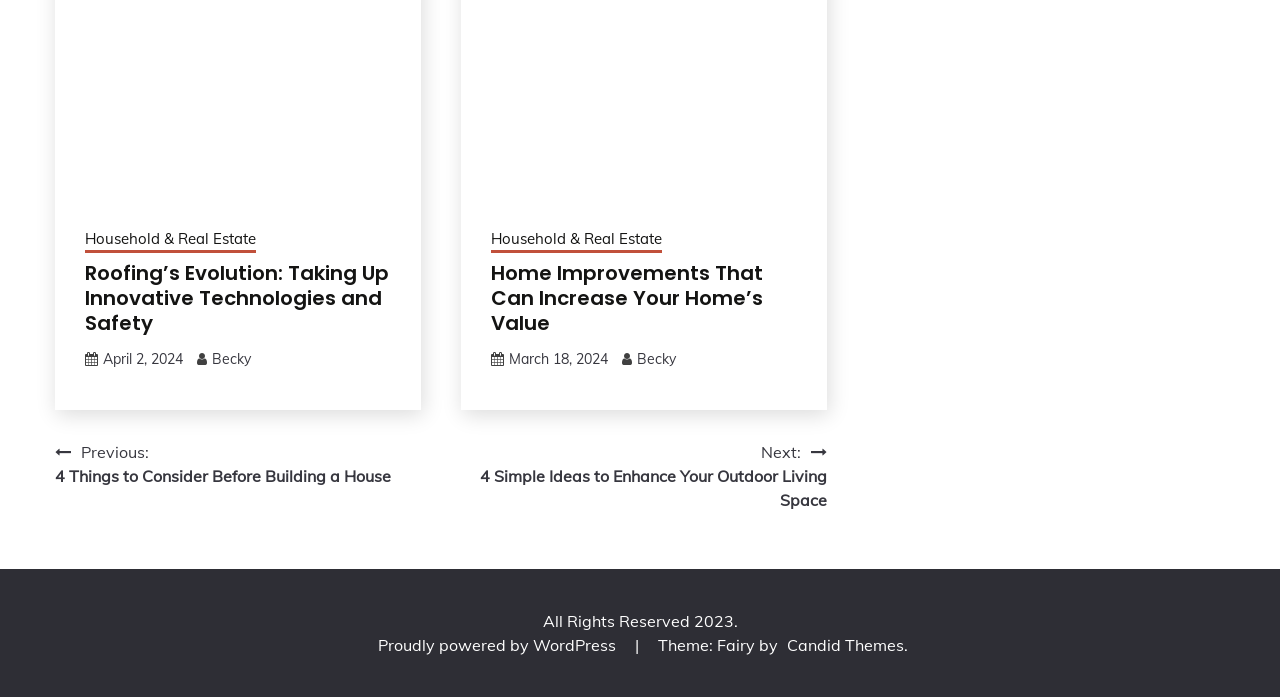Please identify the bounding box coordinates of the element that needs to be clicked to perform the following instruction: "Click the 'Artists' link".

None